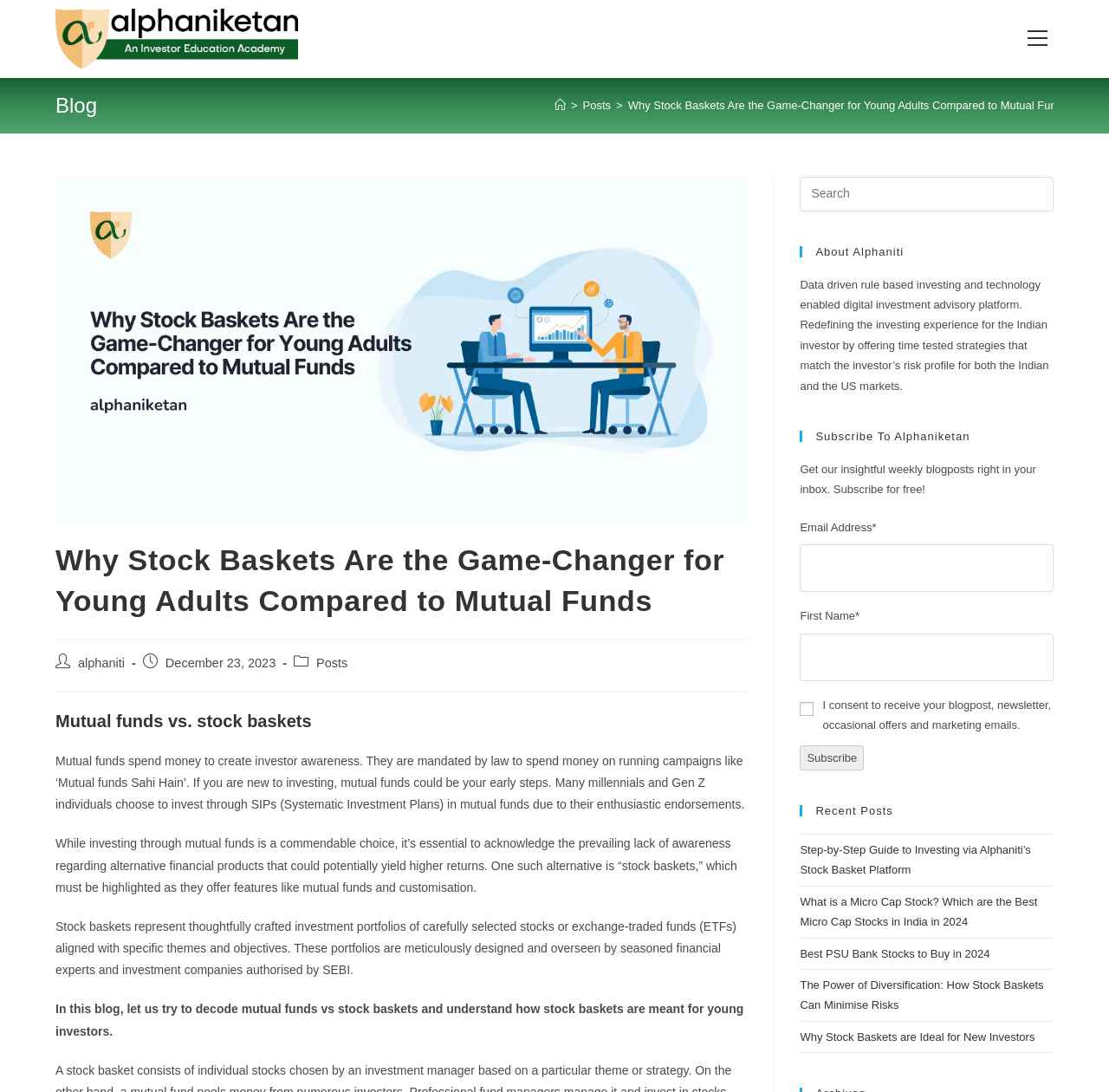Determine the bounding box for the UI element as described: "Posts". The coordinates should be represented as four float numbers between 0 and 1, formatted as [left, top, right, bottom].

[0.285, 0.601, 0.314, 0.613]